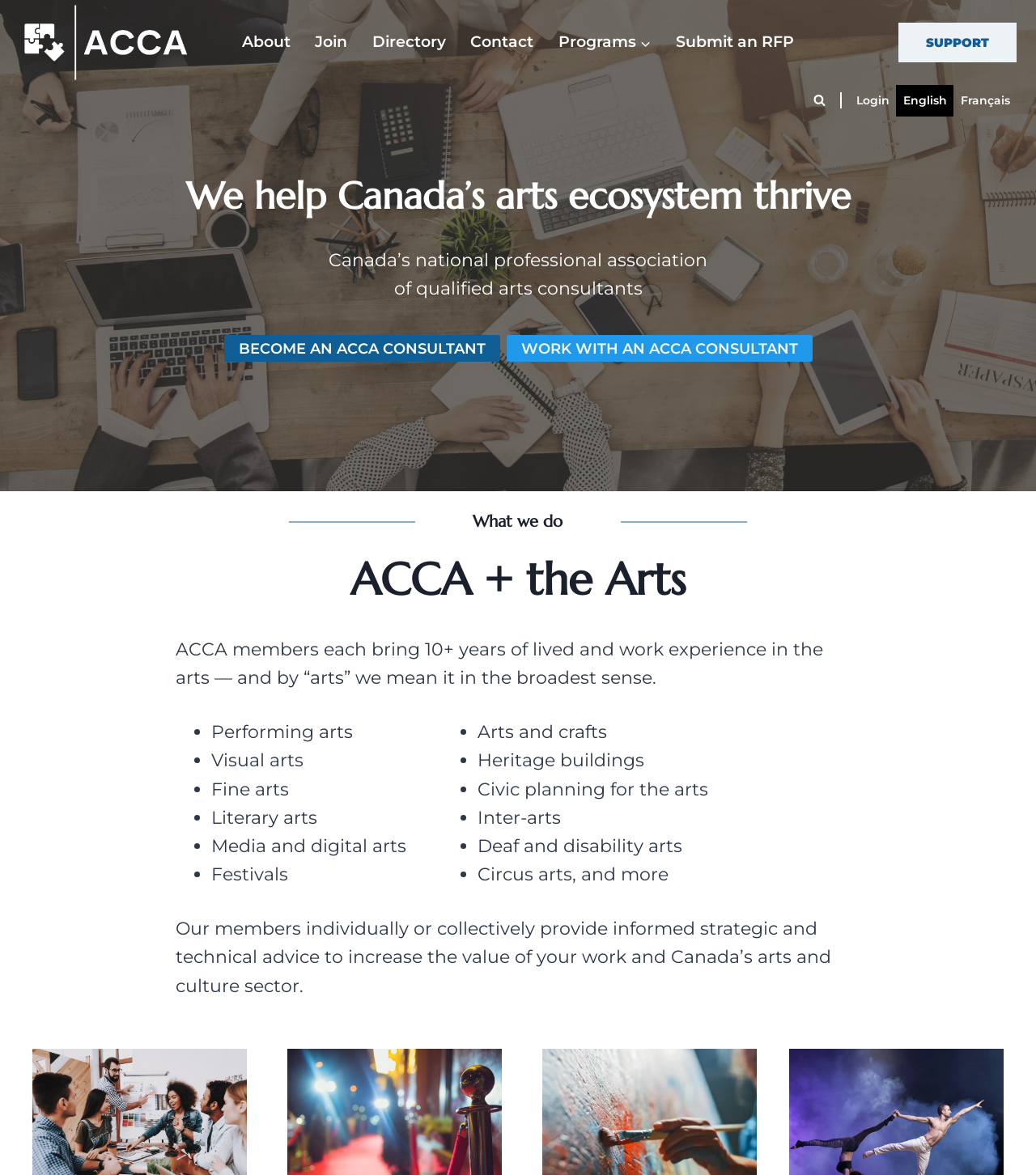Bounding box coordinates are specified in the format (top-left x, top-left y, bottom-right x, bottom-right y). All values are floating point numbers bounded between 0 and 1. Please provide the bounding box coordinate of the region this sentence describes: Work with an ACCA consultant

[0.489, 0.285, 0.784, 0.308]